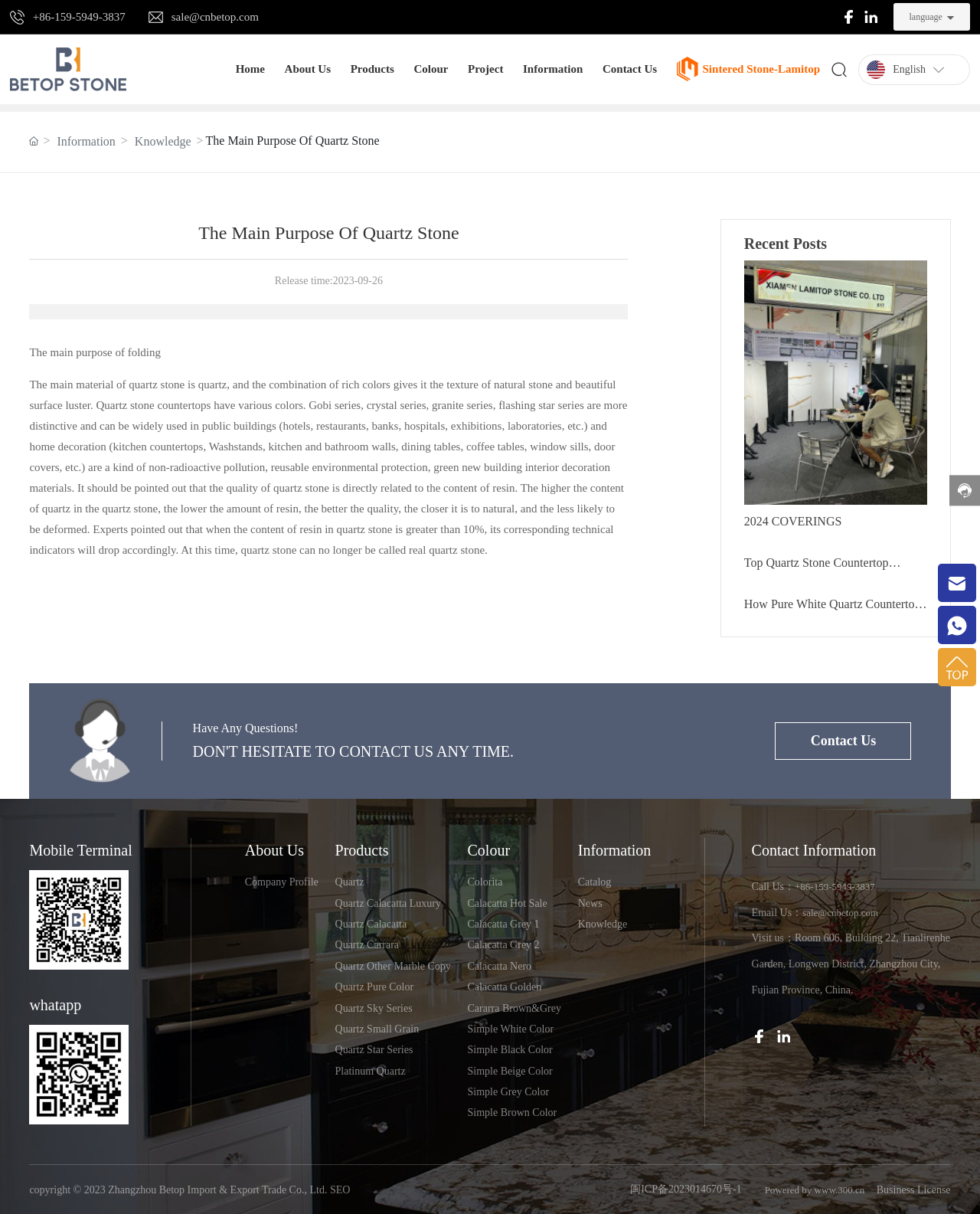Please indicate the bounding box coordinates for the clickable area to complete the following task: "Click the 'Home' link". The coordinates should be specified as four float numbers between 0 and 1, i.e., [left, top, right, bottom].

[0.23, 0.028, 0.28, 0.085]